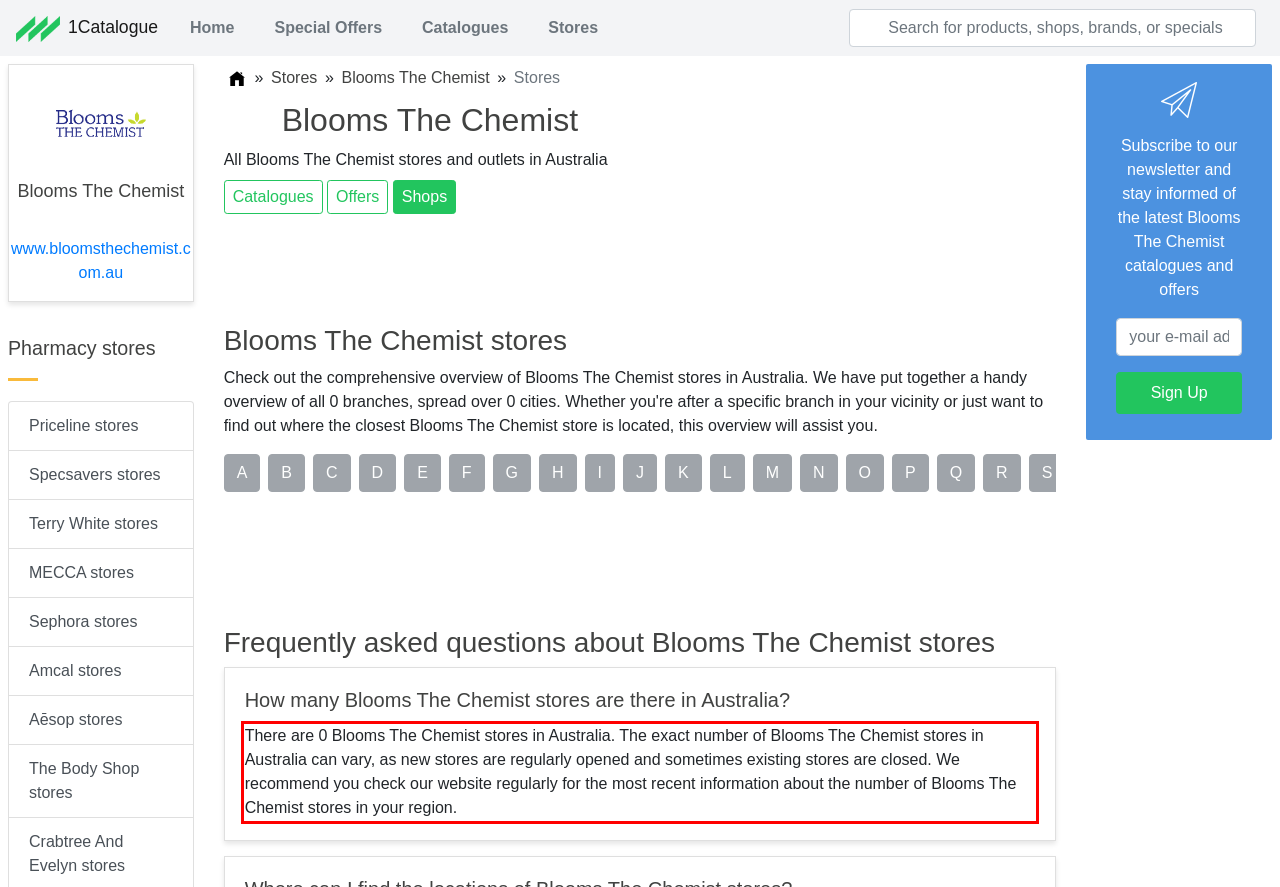Please recognize and transcribe the text located inside the red bounding box in the webpage image.

There are 0 Blooms The Chemist stores in Australia. The exact number of Blooms The Chemist stores in Australia can vary, as new stores are regularly opened and sometimes existing stores are closed. We recommend you check our website regularly for the most recent information about the number of Blooms The Chemist stores in your region.